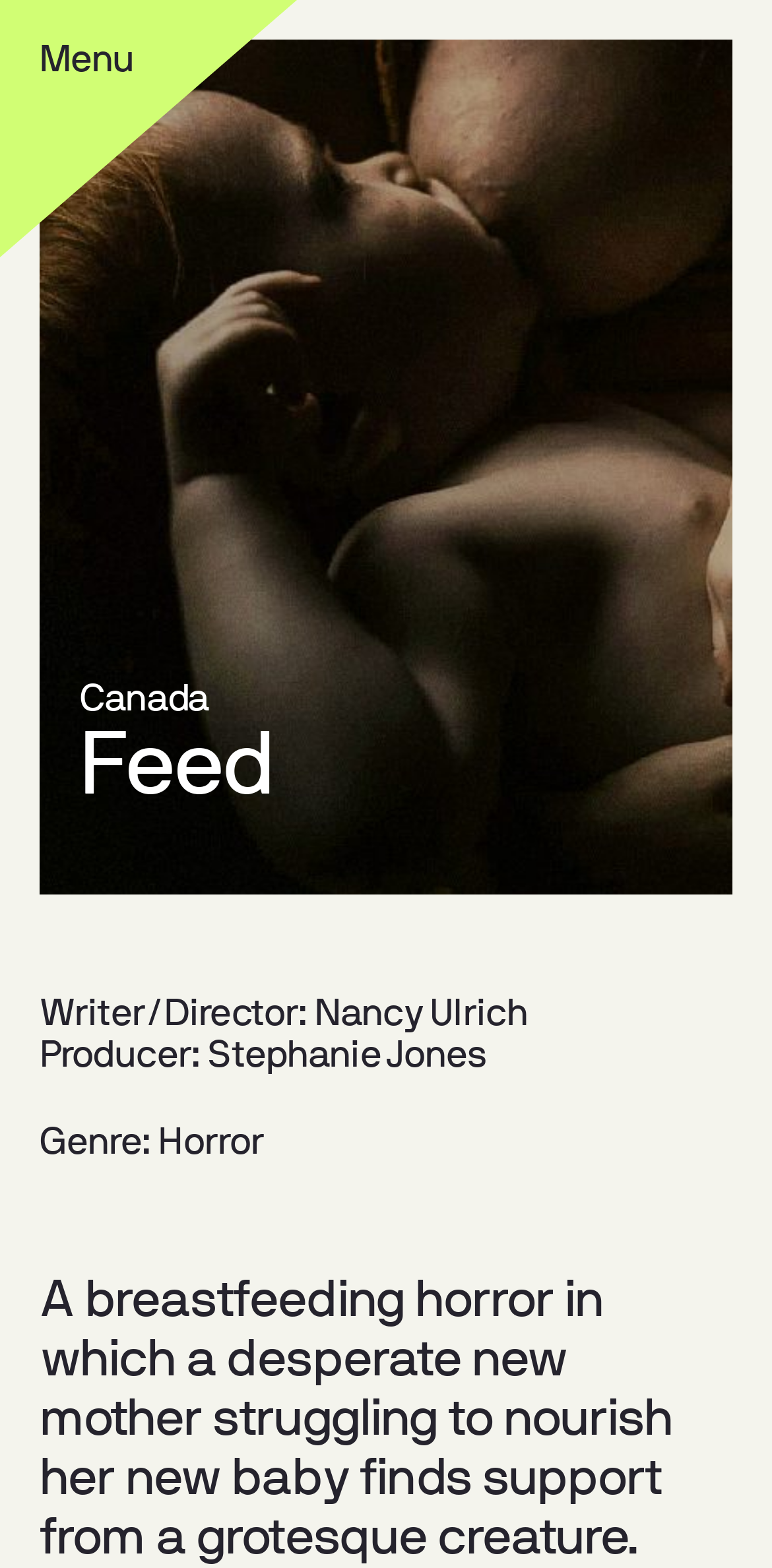Create a full and detailed caption for the entire webpage.

The webpage is about Attagirl, a program designed and run by For Film's Sake. At the top left corner, there is a menu button labeled "Menu". Below the menu button, there is a header section that spans almost the entire width of the page. Within this header section, there are three elements: a heading labeled "Feed" on the left, a static text "Canada" on the left, and an image that takes up about a third of the page's width on the left. 

Below the header section, there are three lines of text. The first line reads "Writer/Director: Nancy Ulrich", the second line reads "Producer: Stephanie Jones", and the third line reads "Genre: Horror". These lines of text are positioned on the left side of the page, with the top line starting from about a third of the way down the page.